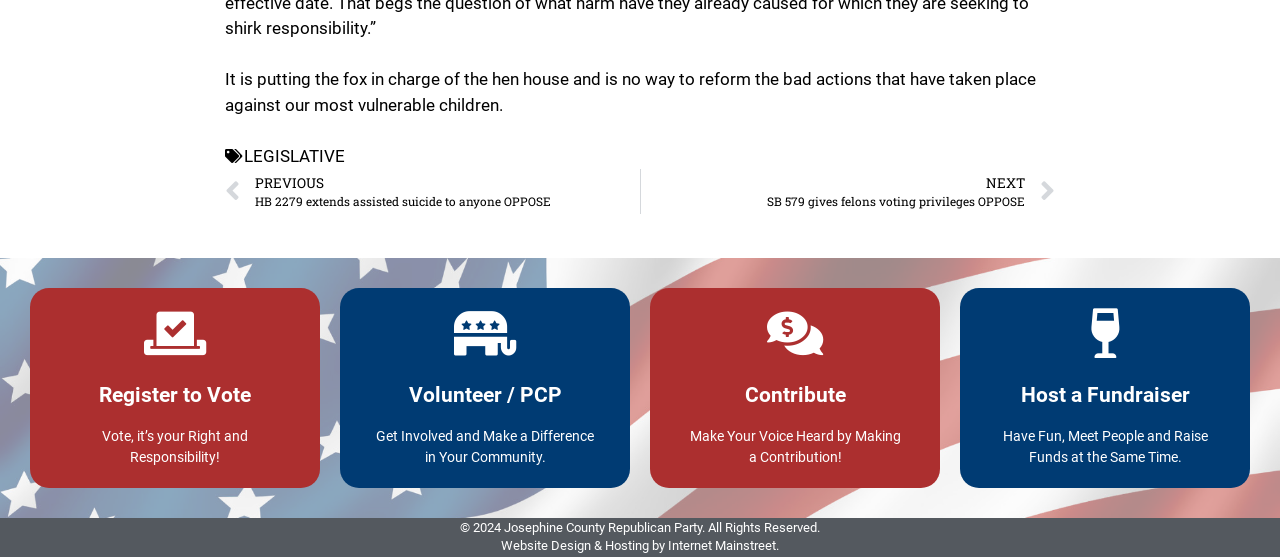Please specify the coordinates of the bounding box for the element that should be clicked to carry out this instruction: "Register to vote". The coordinates must be four float numbers between 0 and 1, formatted as [left, top, right, bottom].

[0.023, 0.517, 0.25, 0.876]